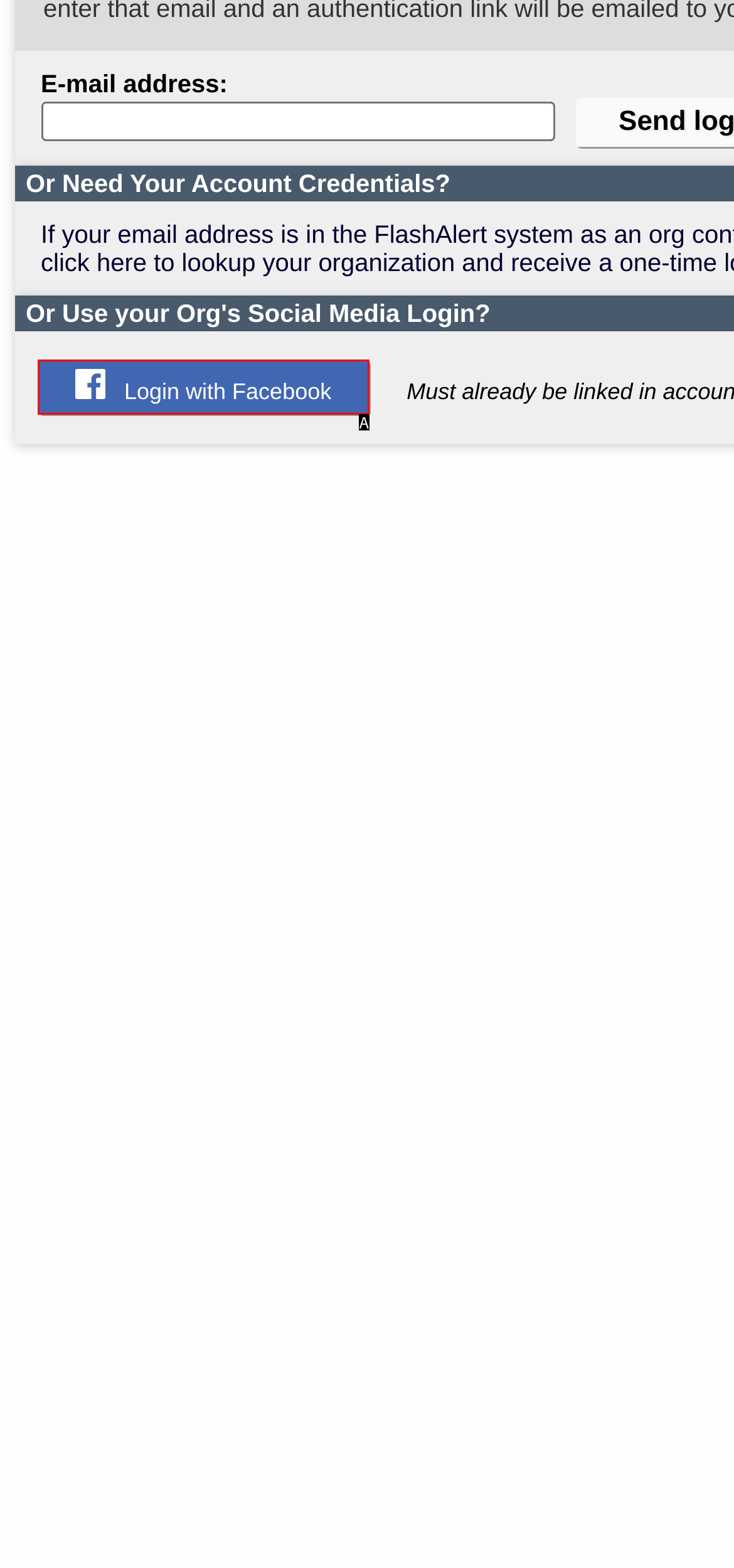Choose the option that best matches the element: Login with Facebook
Respond with the letter of the correct option.

A